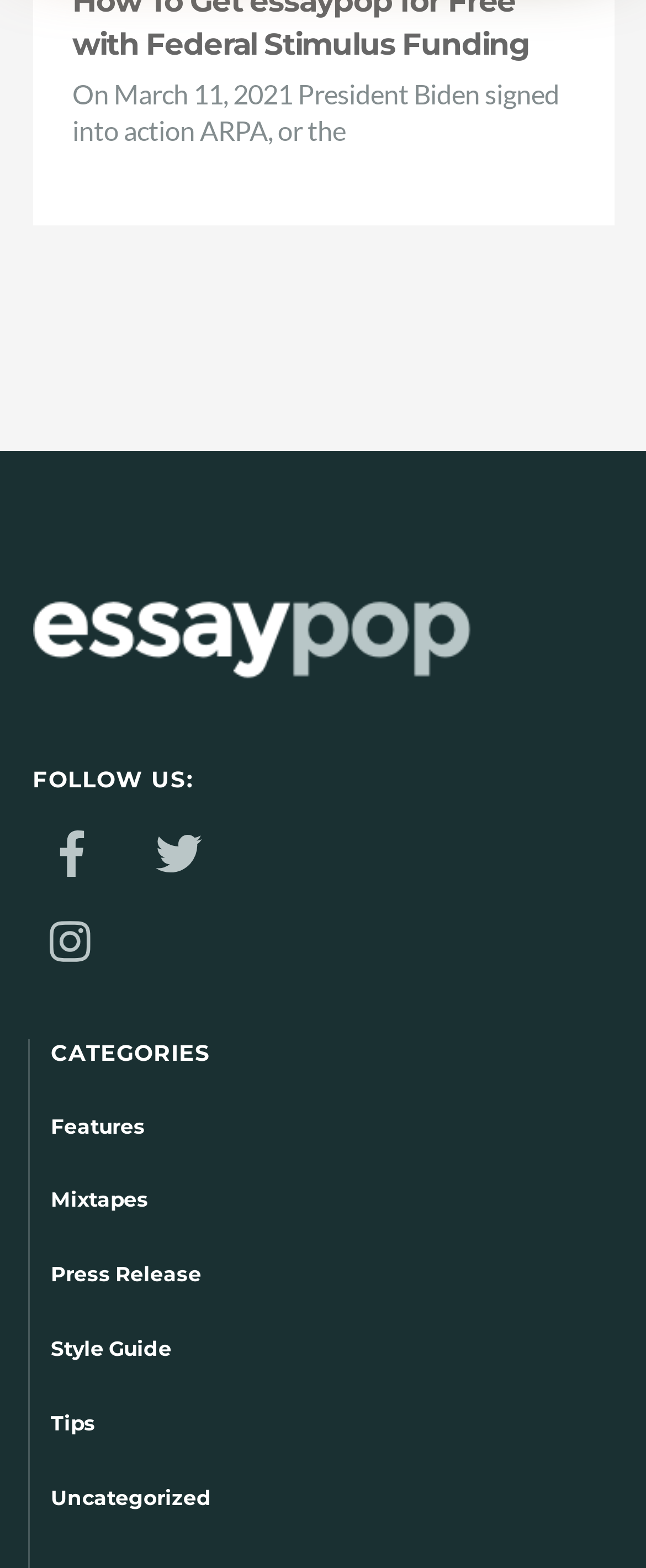Find the bounding box of the element with the following description: "aria-label="twitter"". The coordinates must be four float numbers between 0 and 1, formatted as [left, top, right, bottom].

[0.214, 0.536, 0.355, 0.551]